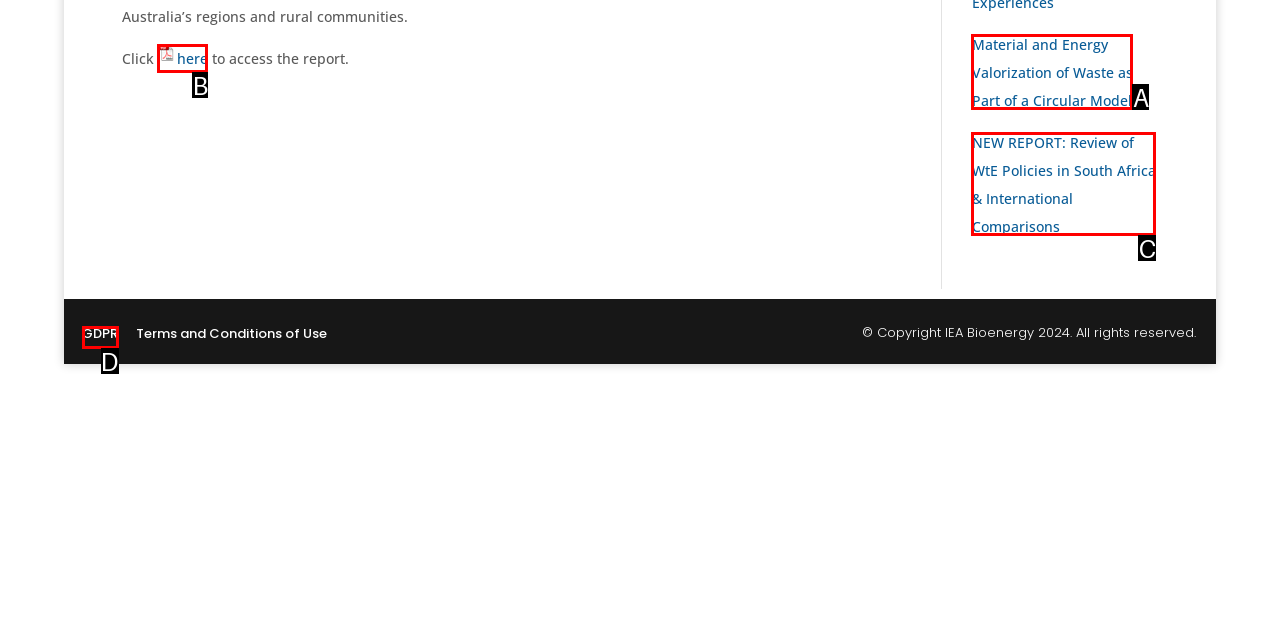Given the description: GDPR, pick the option that matches best and answer with the corresponding letter directly.

D